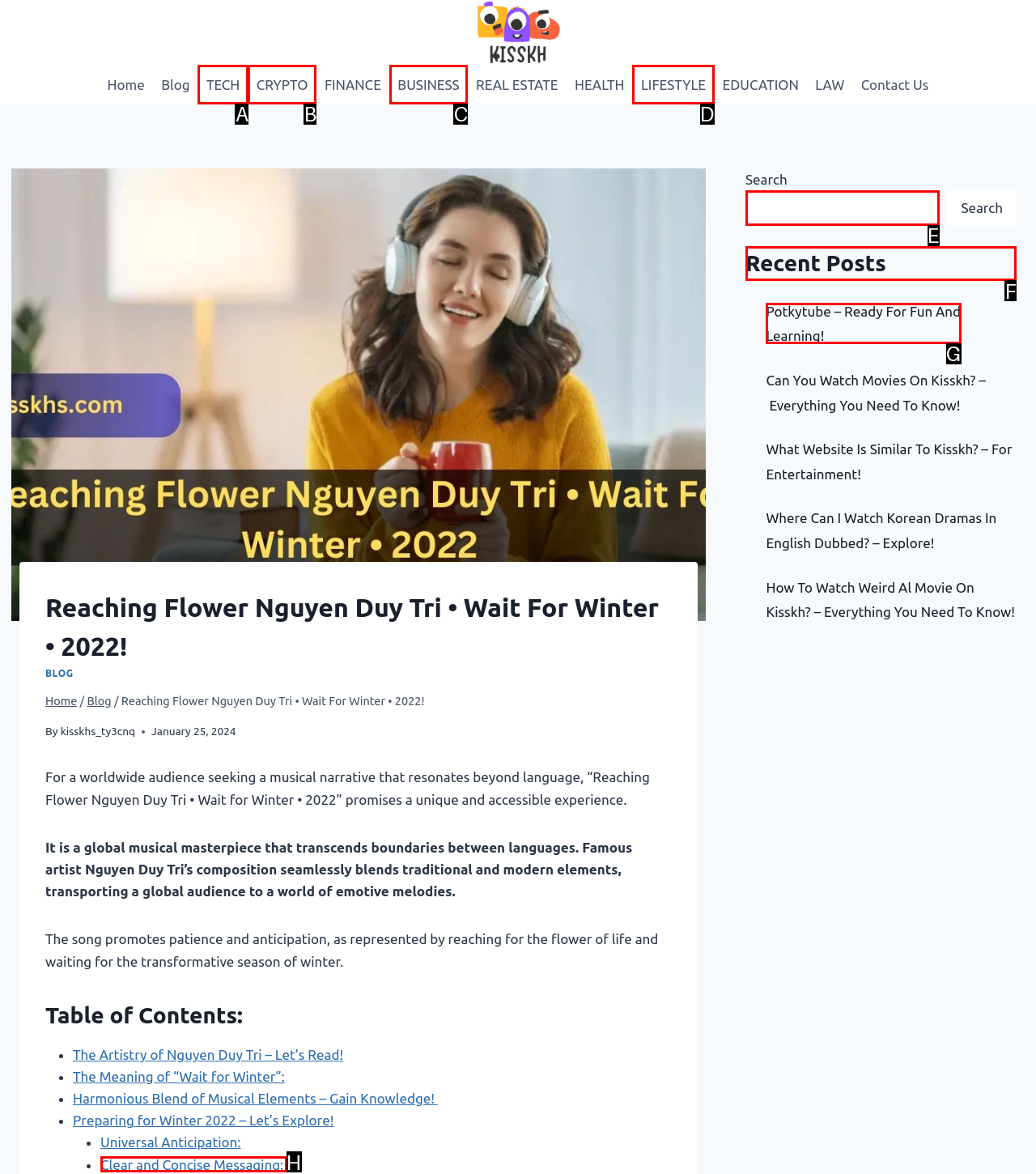What letter corresponds to the UI element to complete this task: Explore the 'Recent Posts' section
Answer directly with the letter.

F